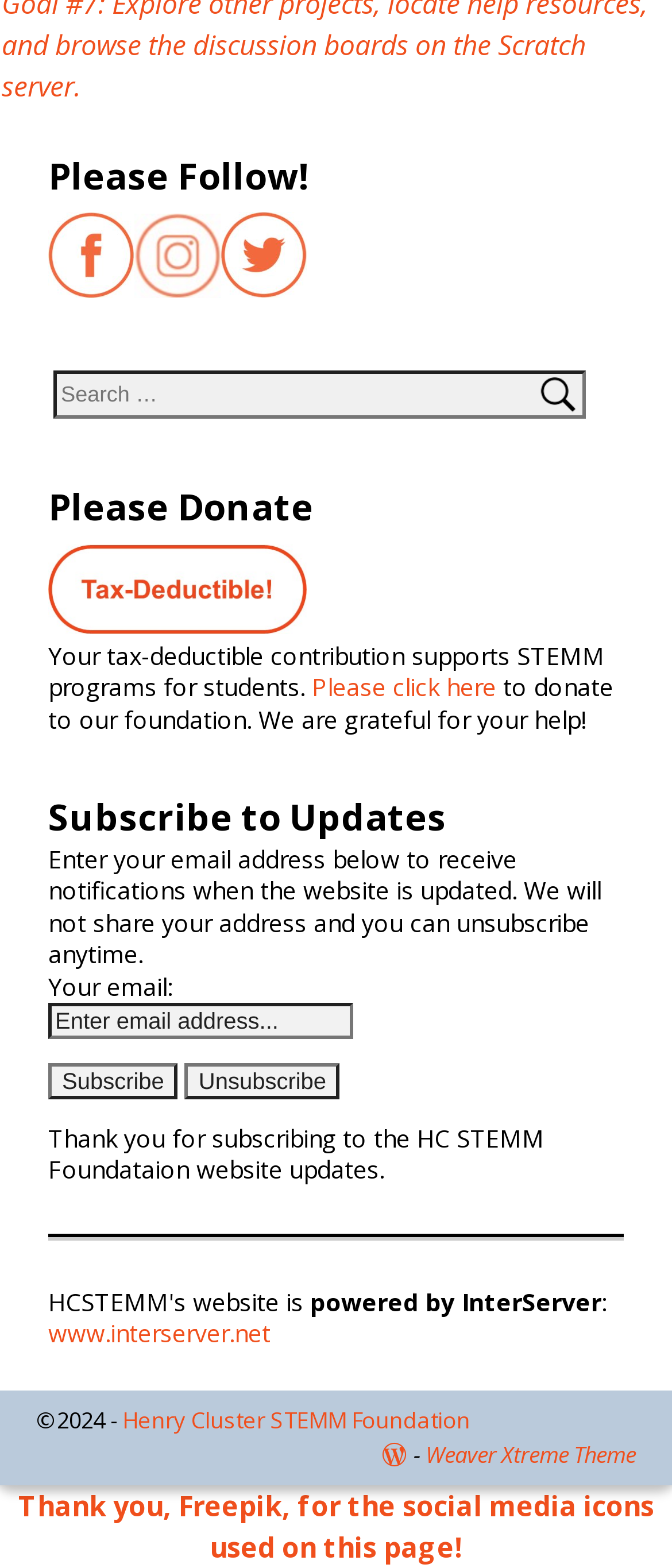How many links are there to donate?
Kindly give a detailed and elaborate answer to the question.

I counted the links related to donation, and there are two links: 'Please click here' and another link above it.